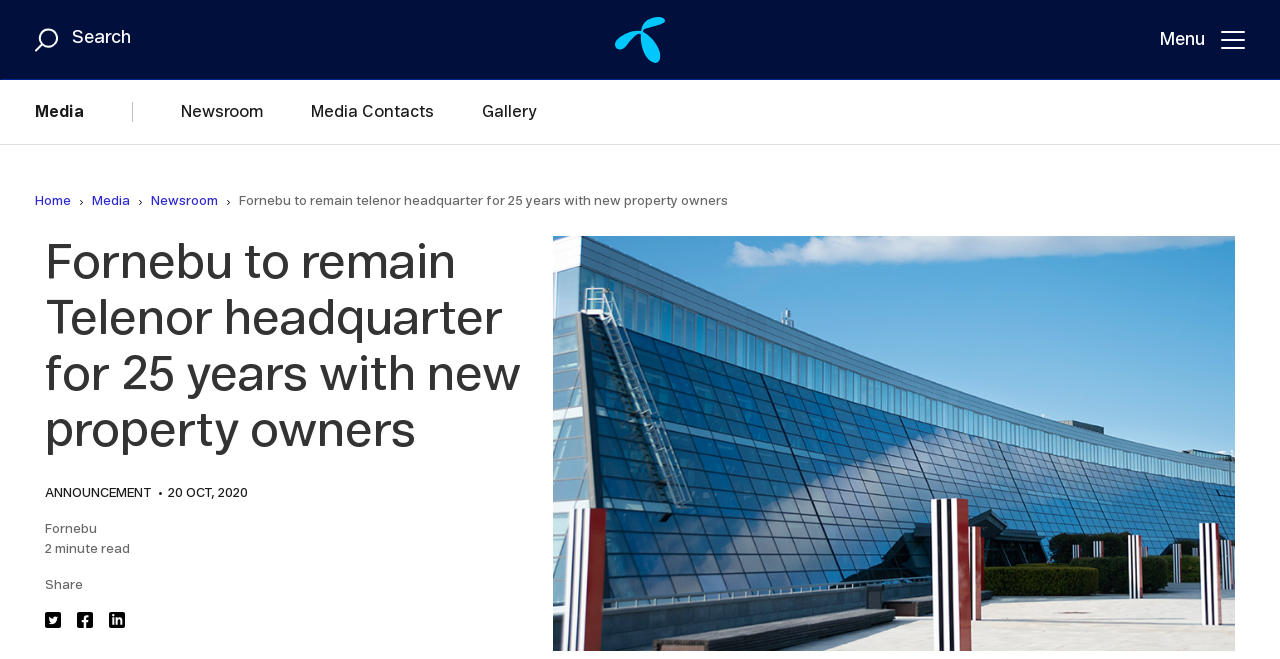What is the date of the announcement?
Based on the screenshot, provide your answer in one word or phrase.

20 OCT, 2020